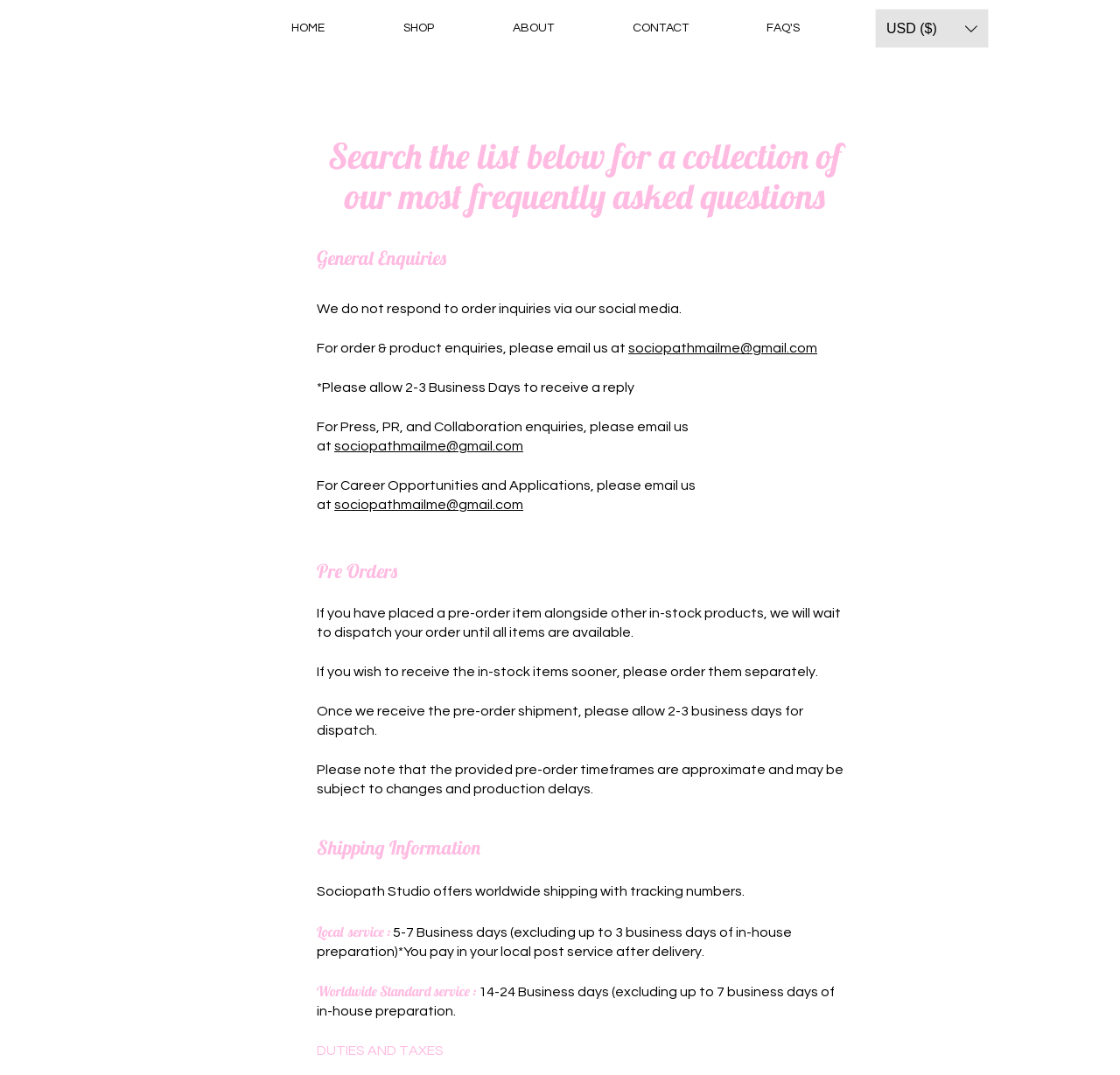Please find the bounding box coordinates of the element that must be clicked to perform the given instruction: "Email sociopathmailme@gmail.com for order inquiries". The coordinates should be four float numbers from 0 to 1, i.e., [left, top, right, bottom].

[0.561, 0.317, 0.73, 0.33]